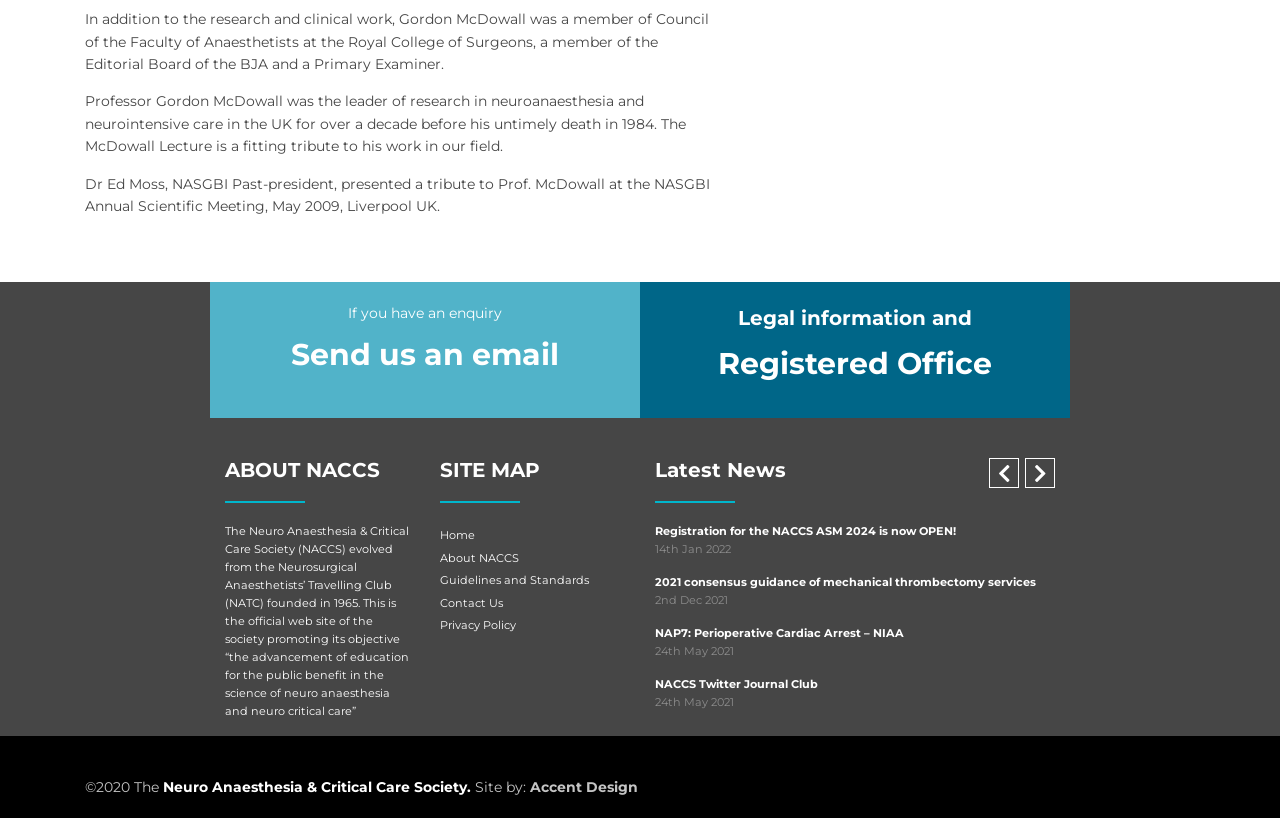Pinpoint the bounding box coordinates of the area that should be clicked to complete the following instruction: "Click the 'About NACCS' link". The coordinates must be given as four float numbers between 0 and 1, i.e., [left, top, right, bottom].

[0.344, 0.673, 0.405, 0.69]